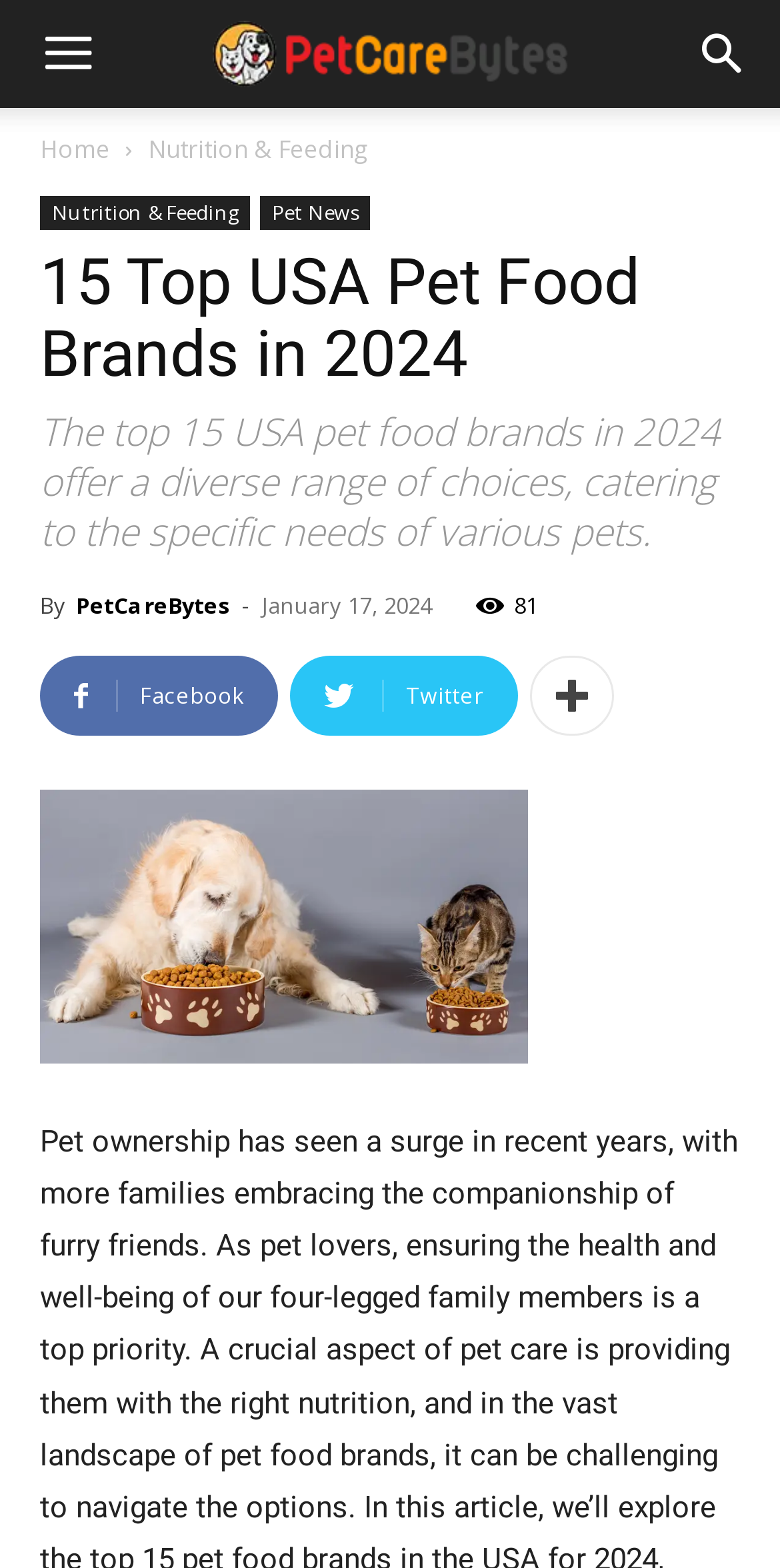Identify the bounding box coordinates of the specific part of the webpage to click to complete this instruction: "Visit Pet News".

[0.333, 0.125, 0.474, 0.147]